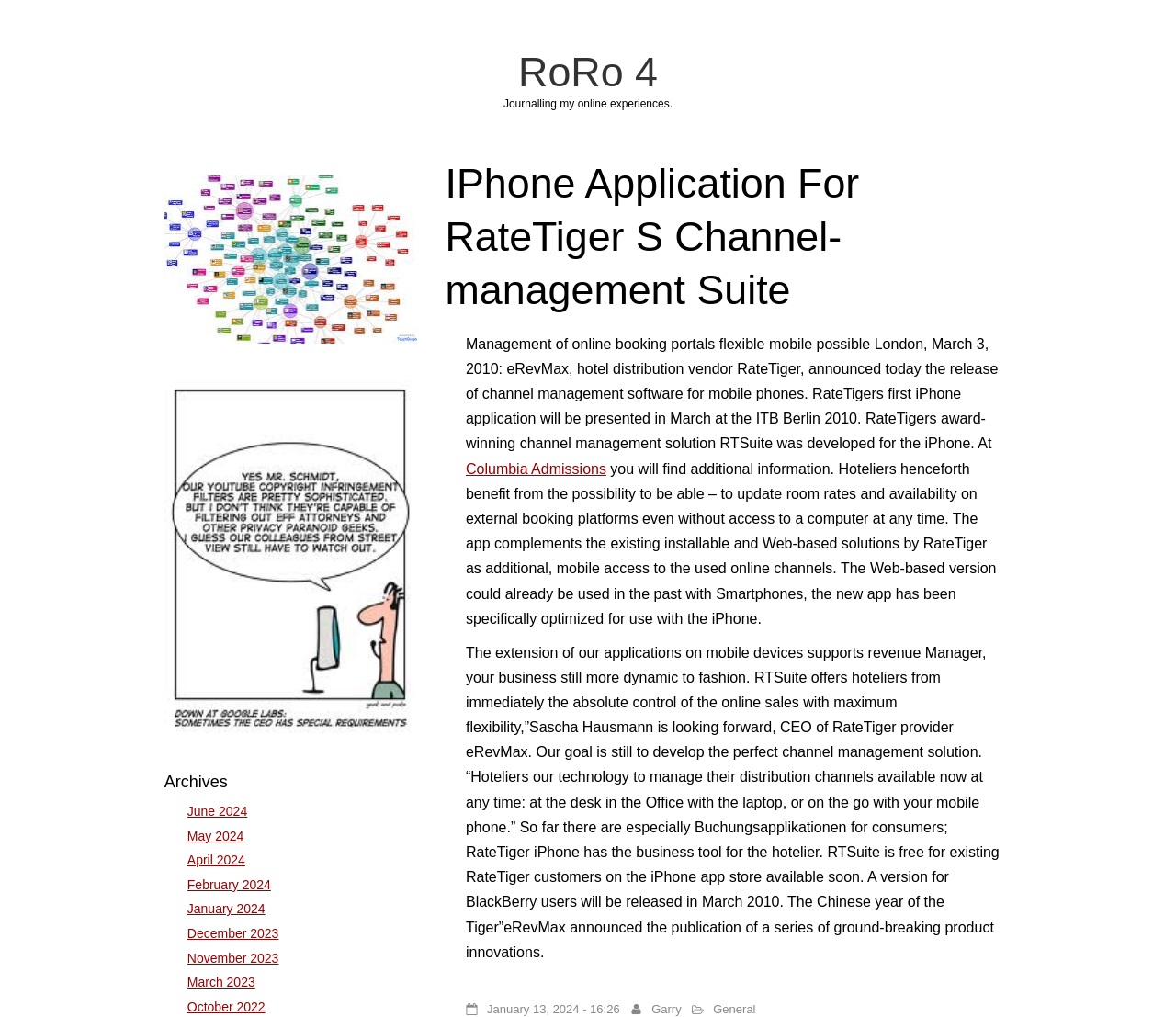Locate the bounding box coordinates of the element that needs to be clicked to carry out the instruction: "View January 2024 archives". The coordinates should be given as four float numbers ranging from 0 to 1, i.e., [left, top, right, bottom].

[0.159, 0.887, 0.226, 0.901]